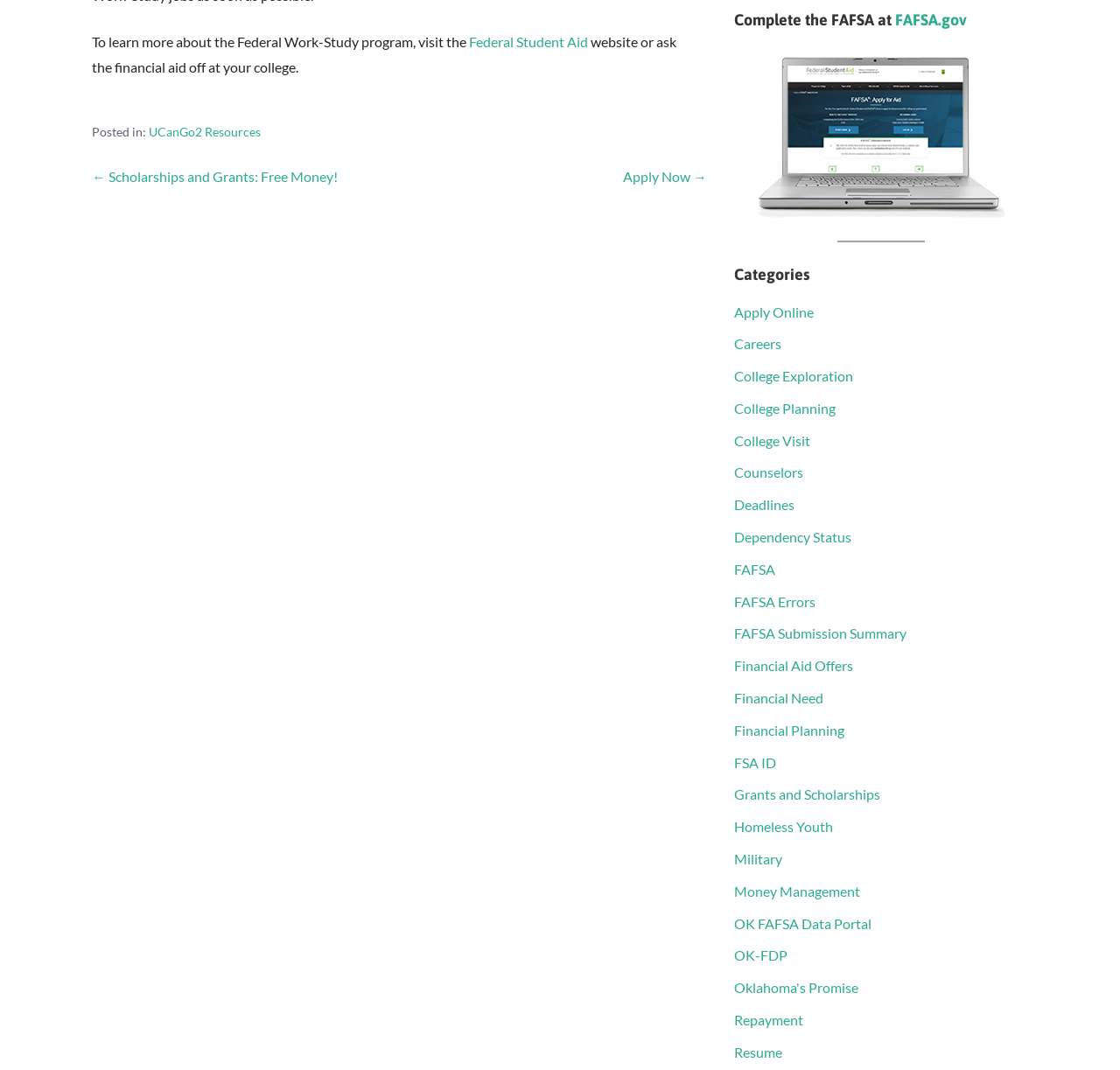Locate the bounding box coordinates of the element that needs to be clicked to carry out the instruction: "go to UCanGo2 Resources". The coordinates should be given as four float numbers ranging from 0 to 1, i.e., [left, top, right, bottom].

[0.133, 0.117, 0.233, 0.13]